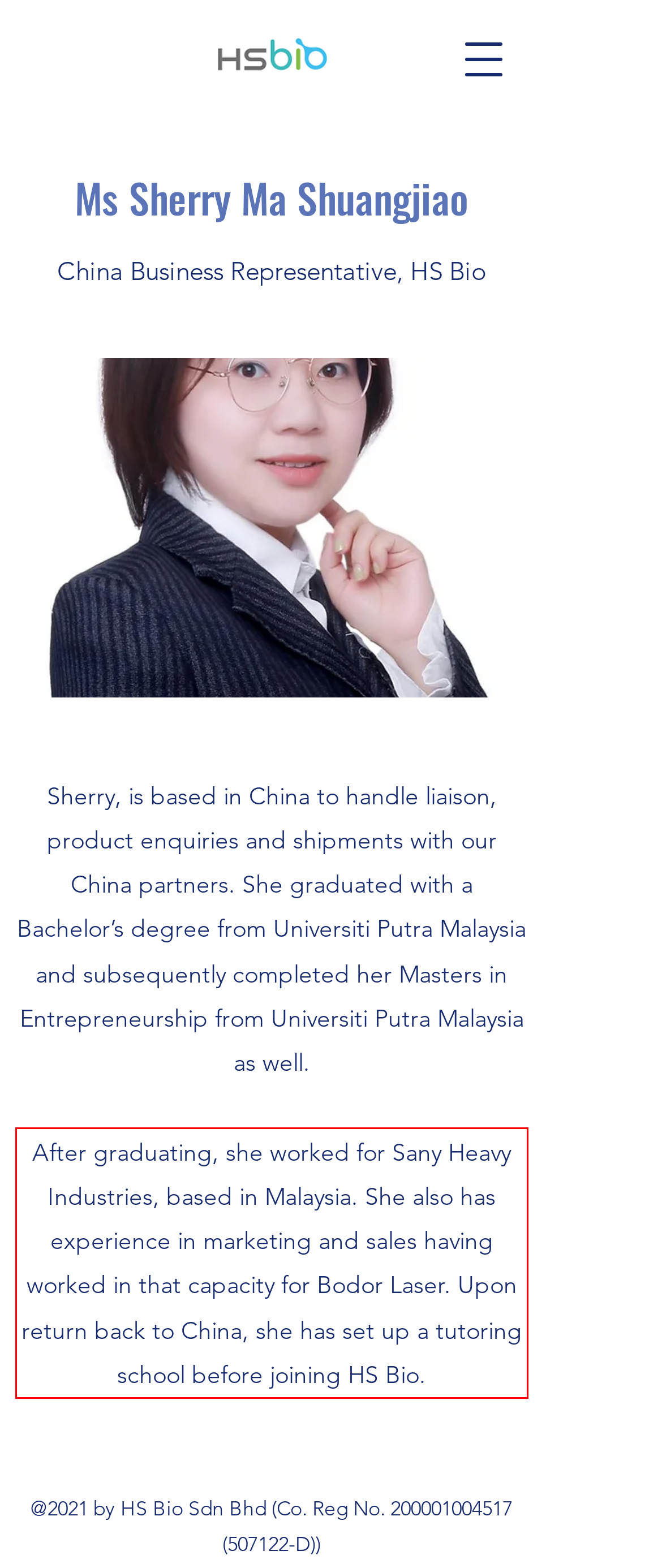Using OCR, extract the text content found within the red bounding box in the given webpage screenshot.

After graduating, she worked for Sany Heavy Industries, based in Malaysia. She also has experience in marketing and sales having worked in that capacity for Bodor Laser. Upon return back to China, she has set up a tutoring school before joining HS Bio.